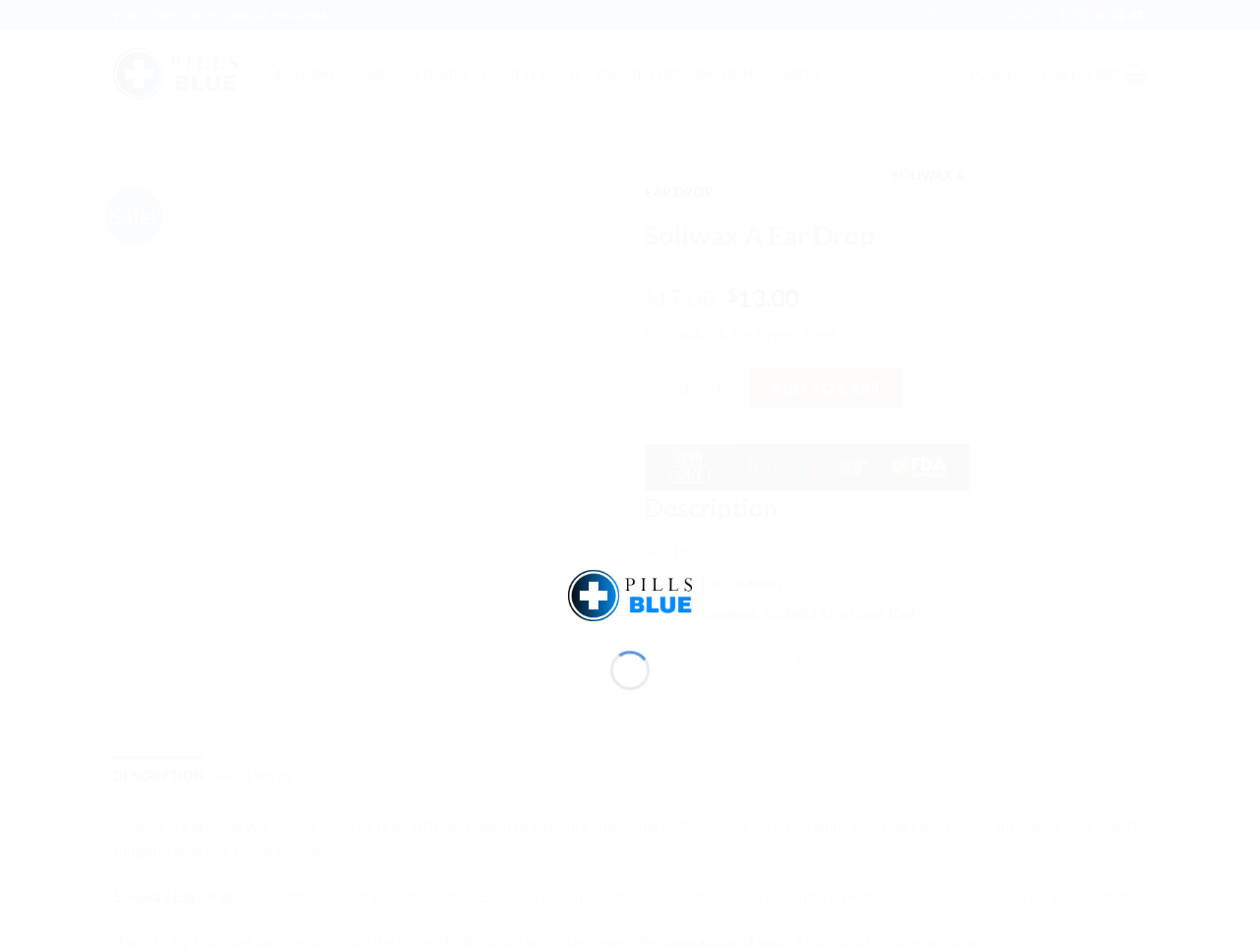How many reviews are there for Soliwax A Ear Drop?
Based on the screenshot, answer the question with a single word or phrase.

0